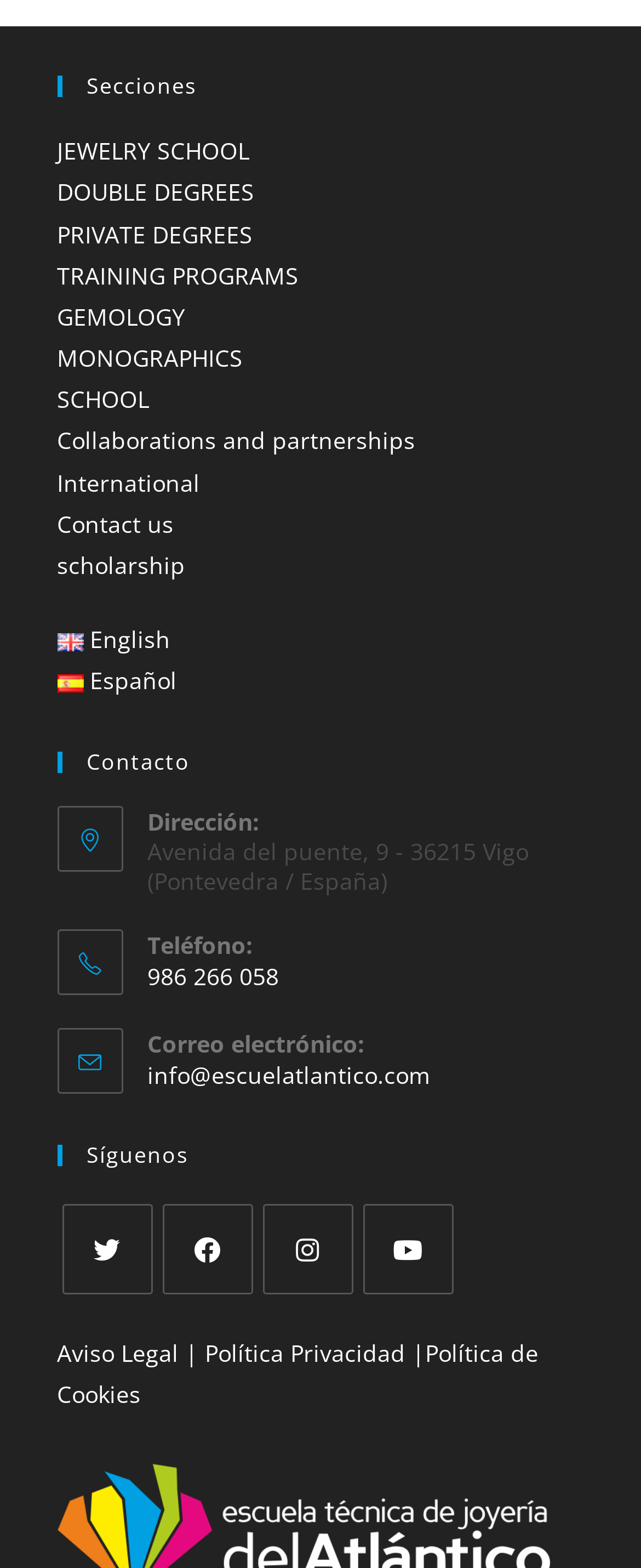Find the bounding box coordinates of the element to click in order to complete this instruction: "Follow on Twitter". The bounding box coordinates must be four float numbers between 0 and 1, denoted as [left, top, right, bottom].

[0.096, 0.768, 0.237, 0.825]